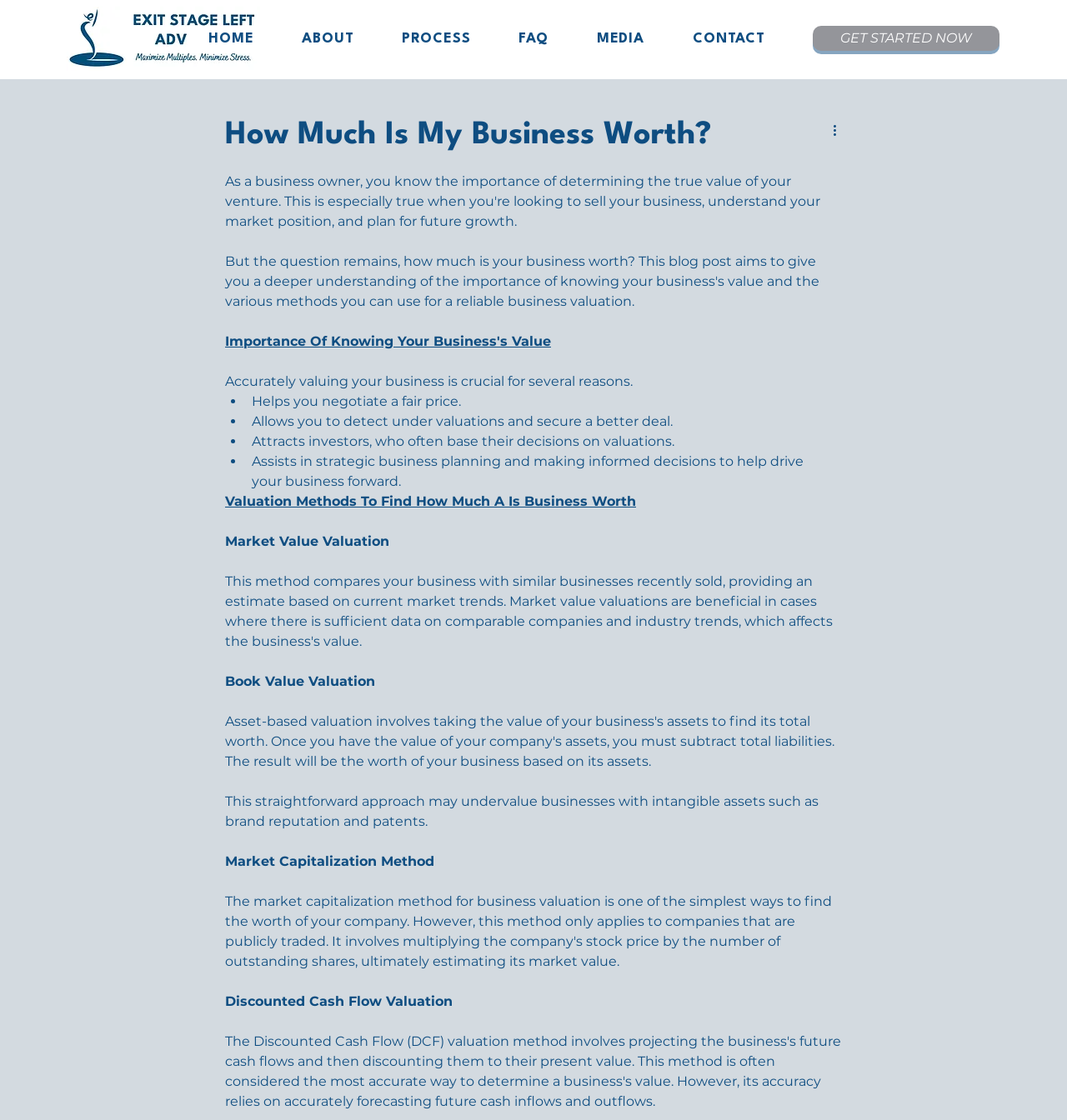What is the main title displayed on this webpage?

How Much Is My Business Worth?